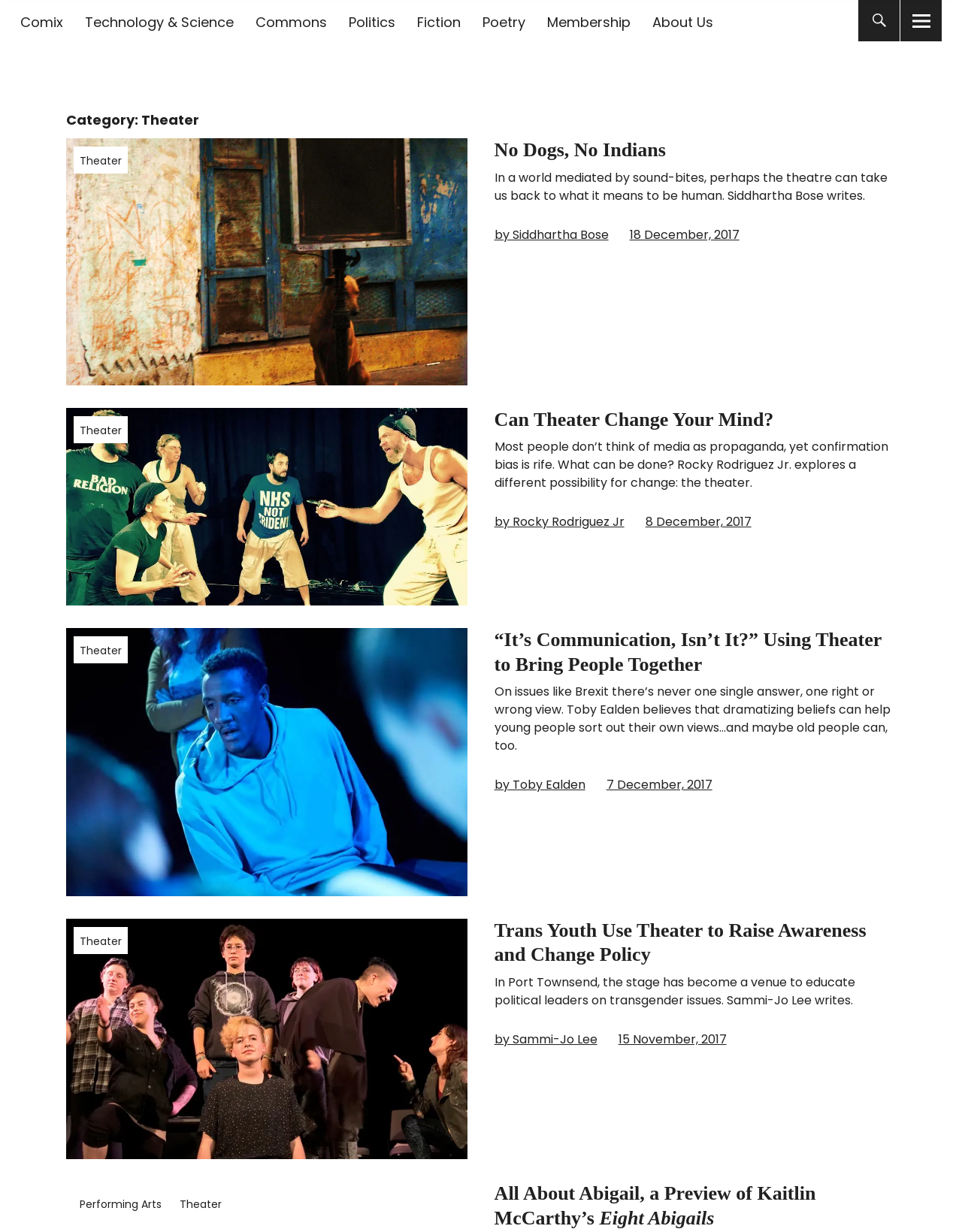Please identify the bounding box coordinates of the element on the webpage that should be clicked to follow this instruction: "Search for something". The bounding box coordinates should be given as four float numbers between 0 and 1, formatted as [left, top, right, bottom].

[0.892, 0.0, 0.935, 0.034]